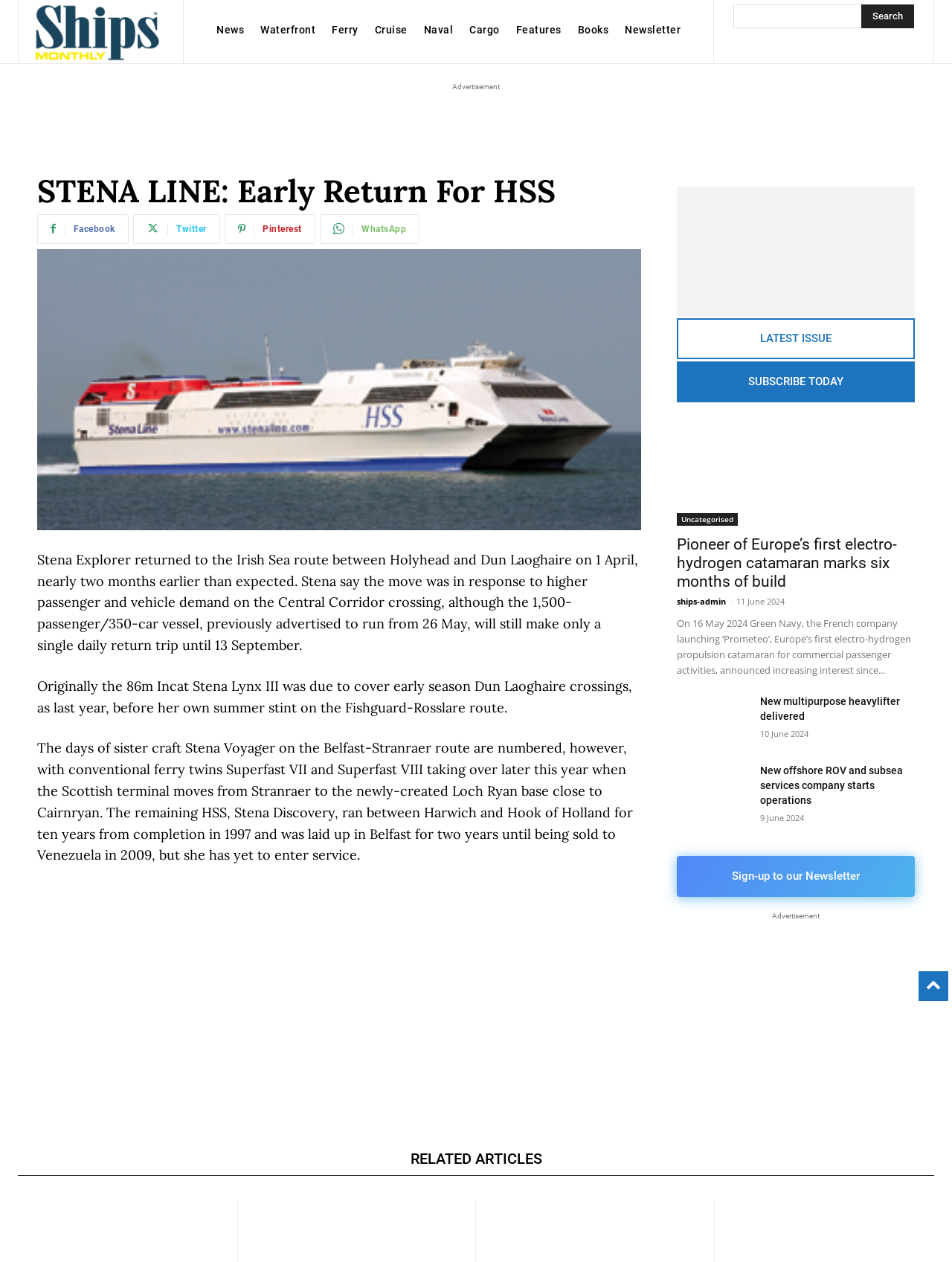Locate the bounding box coordinates of the element that should be clicked to fulfill the instruction: "Read about Stena Line's early return for HSS".

[0.039, 0.139, 0.584, 0.164]